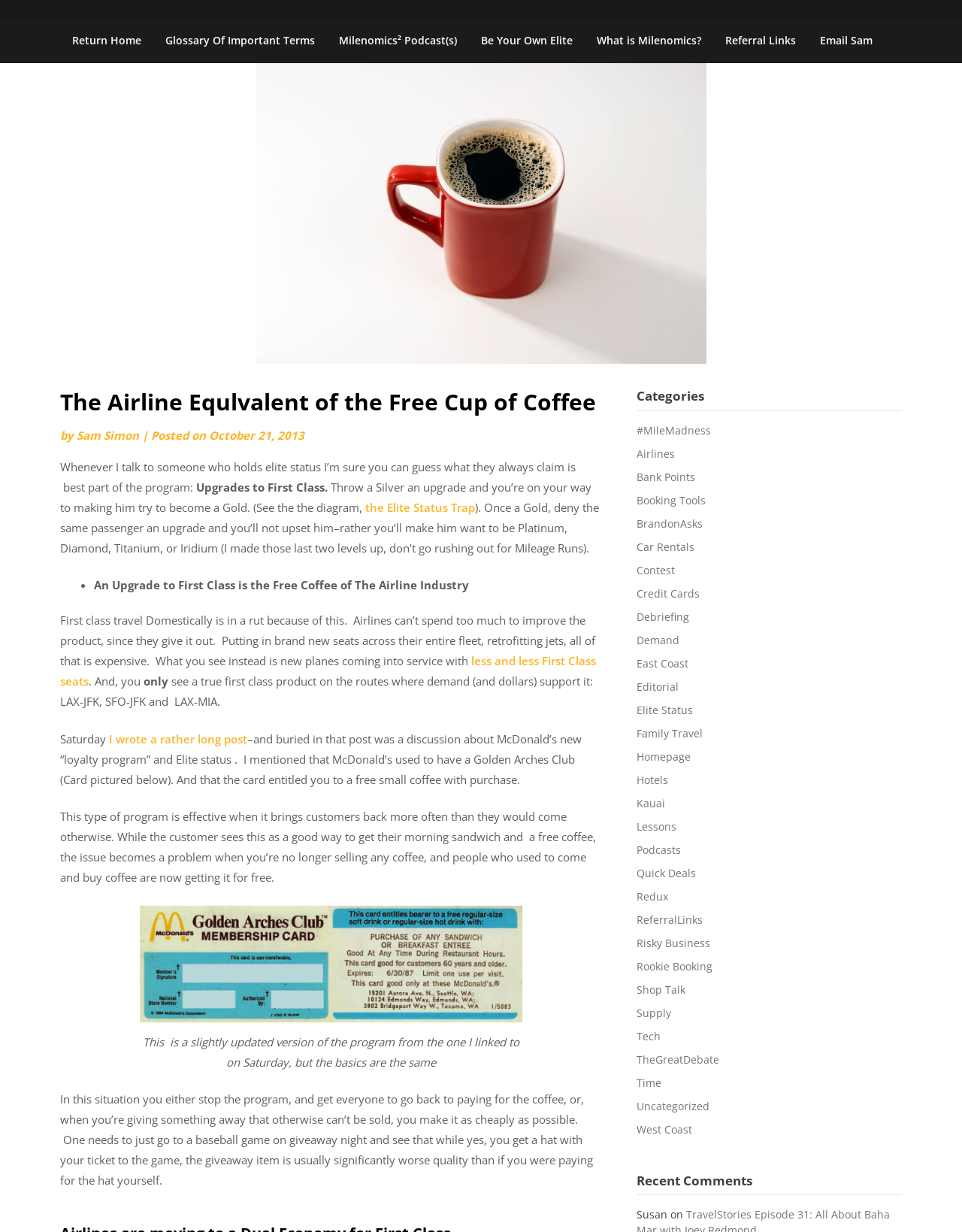How many categories are listed on the webpage?
Please respond to the question with a detailed and thorough explanation.

The number of categories can be found by counting the links under the 'Categories' heading, which starts from '#MileMadness' and ends at 'West Coast'.